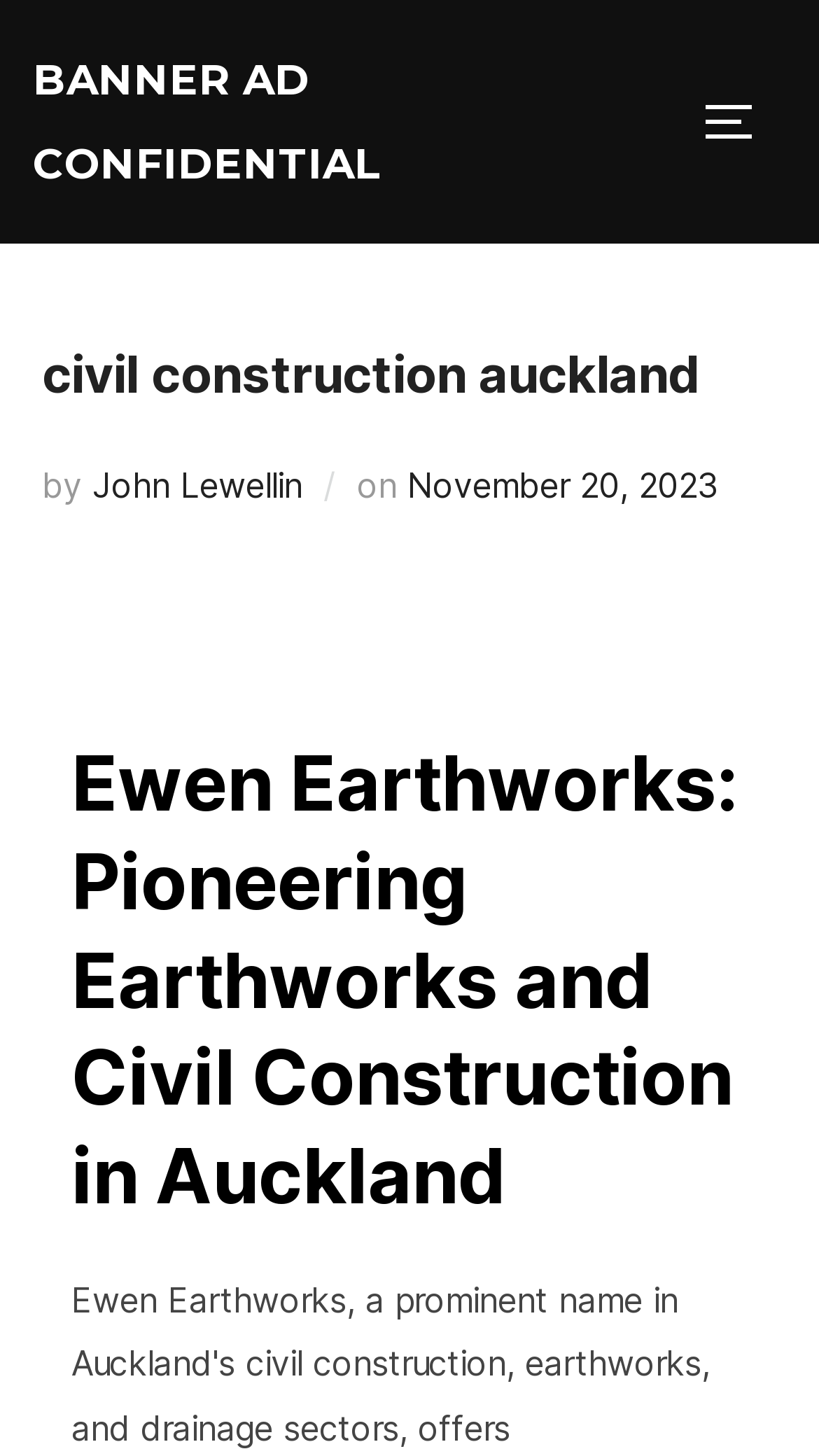Give a concise answer using one word or a phrase to the following question:
What is the company mentioned in the article?

Ewen Earthworks